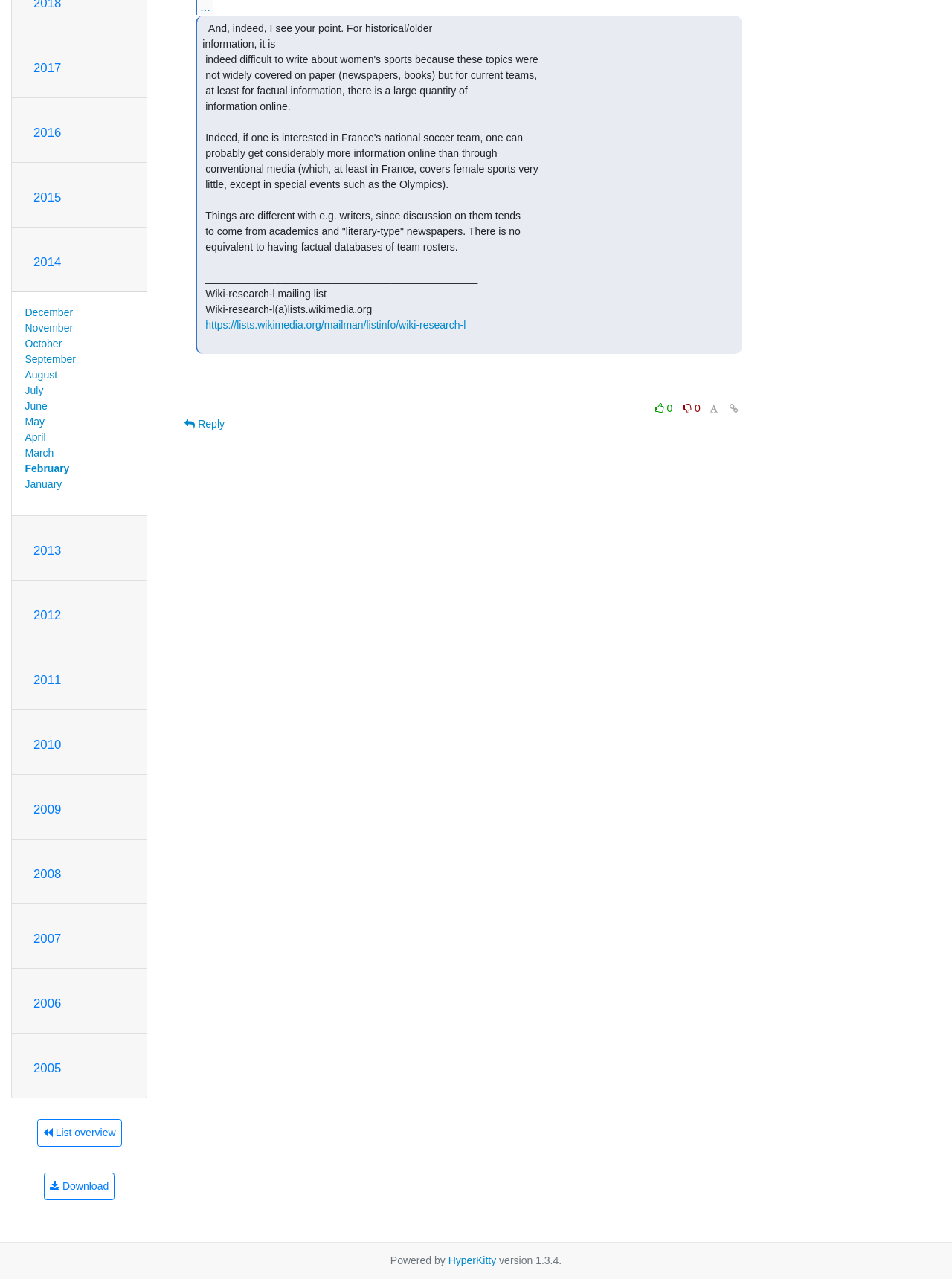Extract the bounding box coordinates for the described element: "title="Permalink for this message"". The coordinates should be represented as four float numbers between 0 and 1: [left, top, right, bottom].

[0.763, 0.313, 0.78, 0.327]